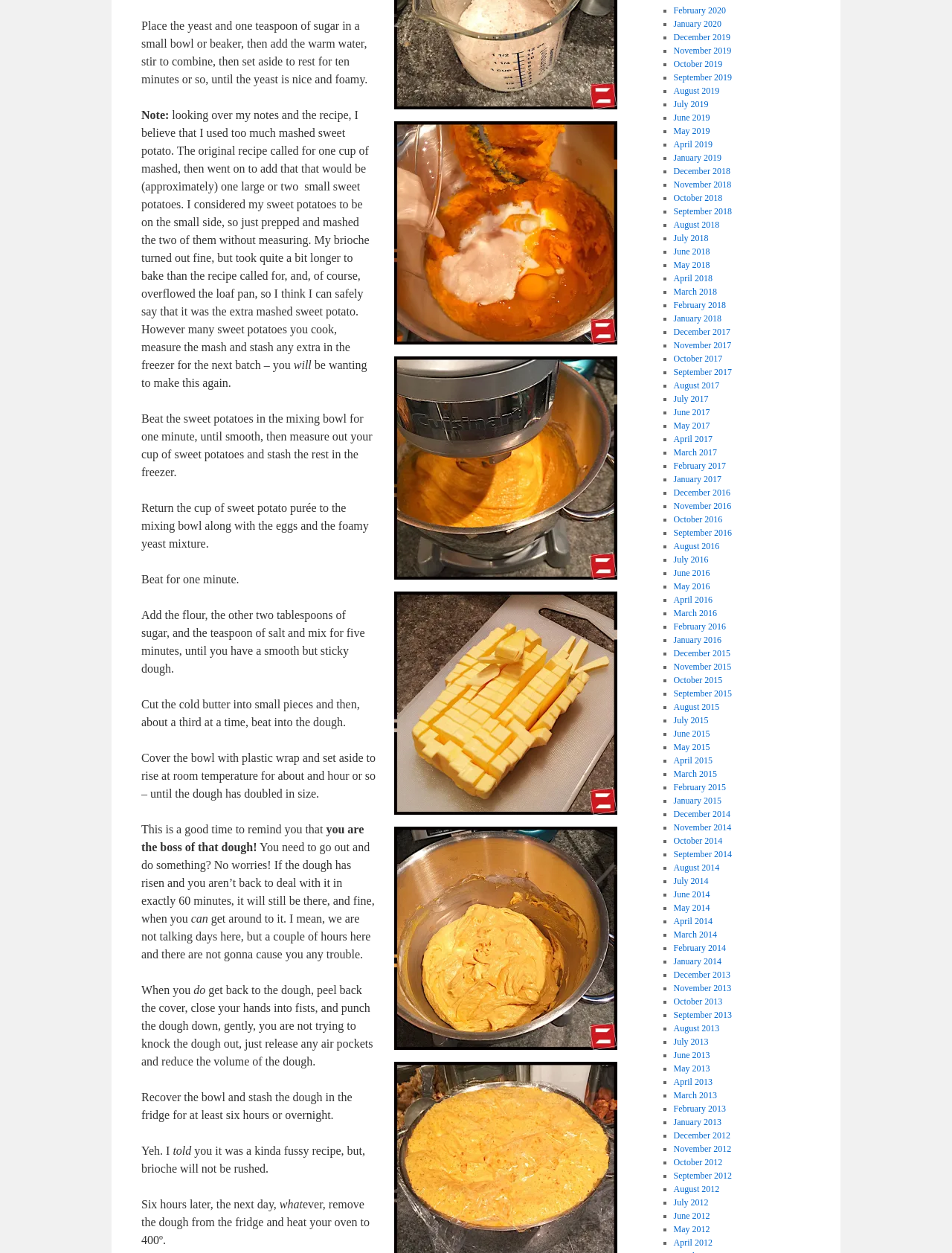Please identify the bounding box coordinates of the area that needs to be clicked to fulfill the following instruction: "View the '04aDoughbzLO' image."

[0.414, 0.66, 0.648, 0.838]